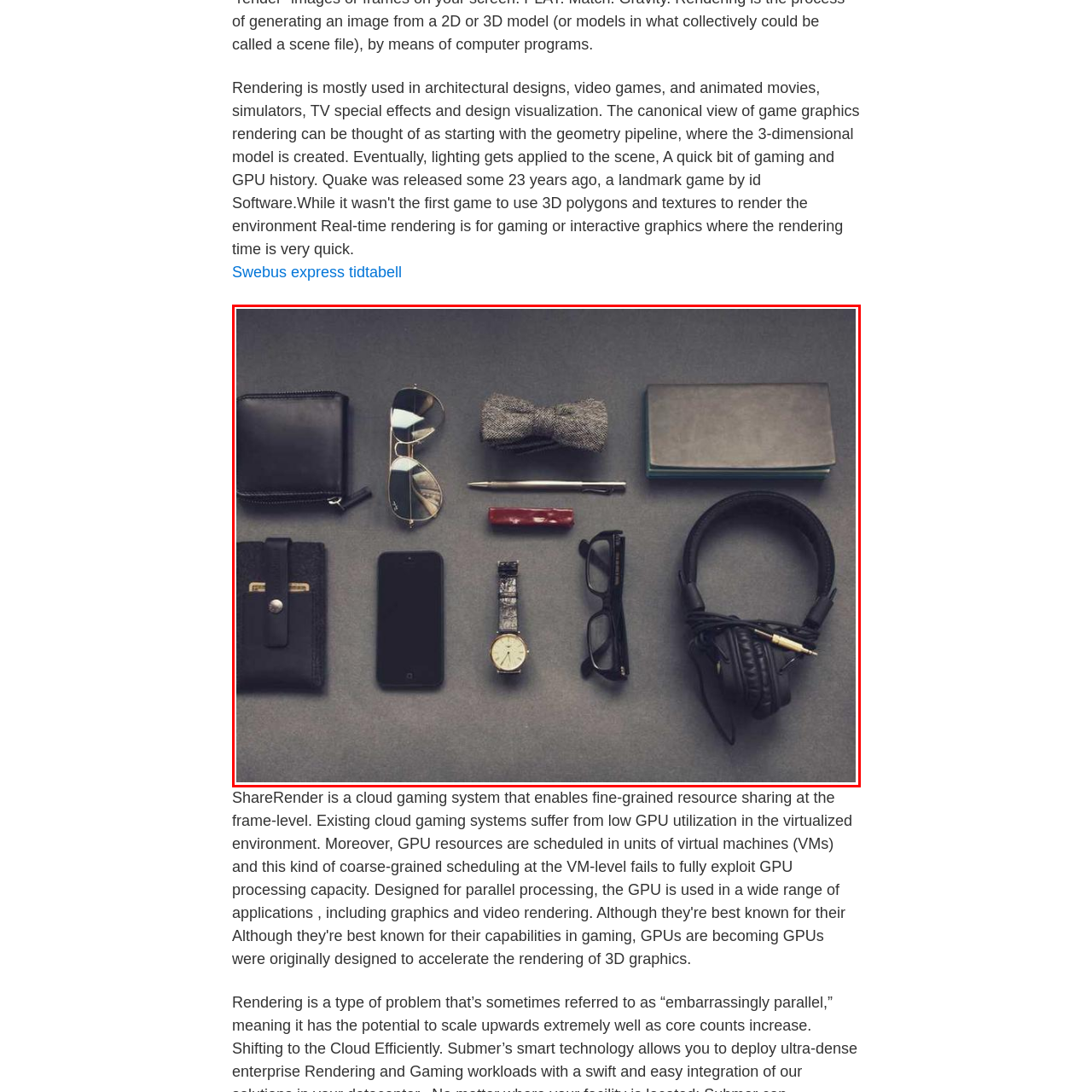Direct your attention to the image within the red bounding box and respond with a detailed answer to the following question, using the image as your reference: What is the purpose of the headphones?

The caption suggests that the headphones are indicative of a 'fashionable lifestyle intertwined with a passion for music or technology', implying that they are used for listening to music or engaging with technology in a stylish manner.